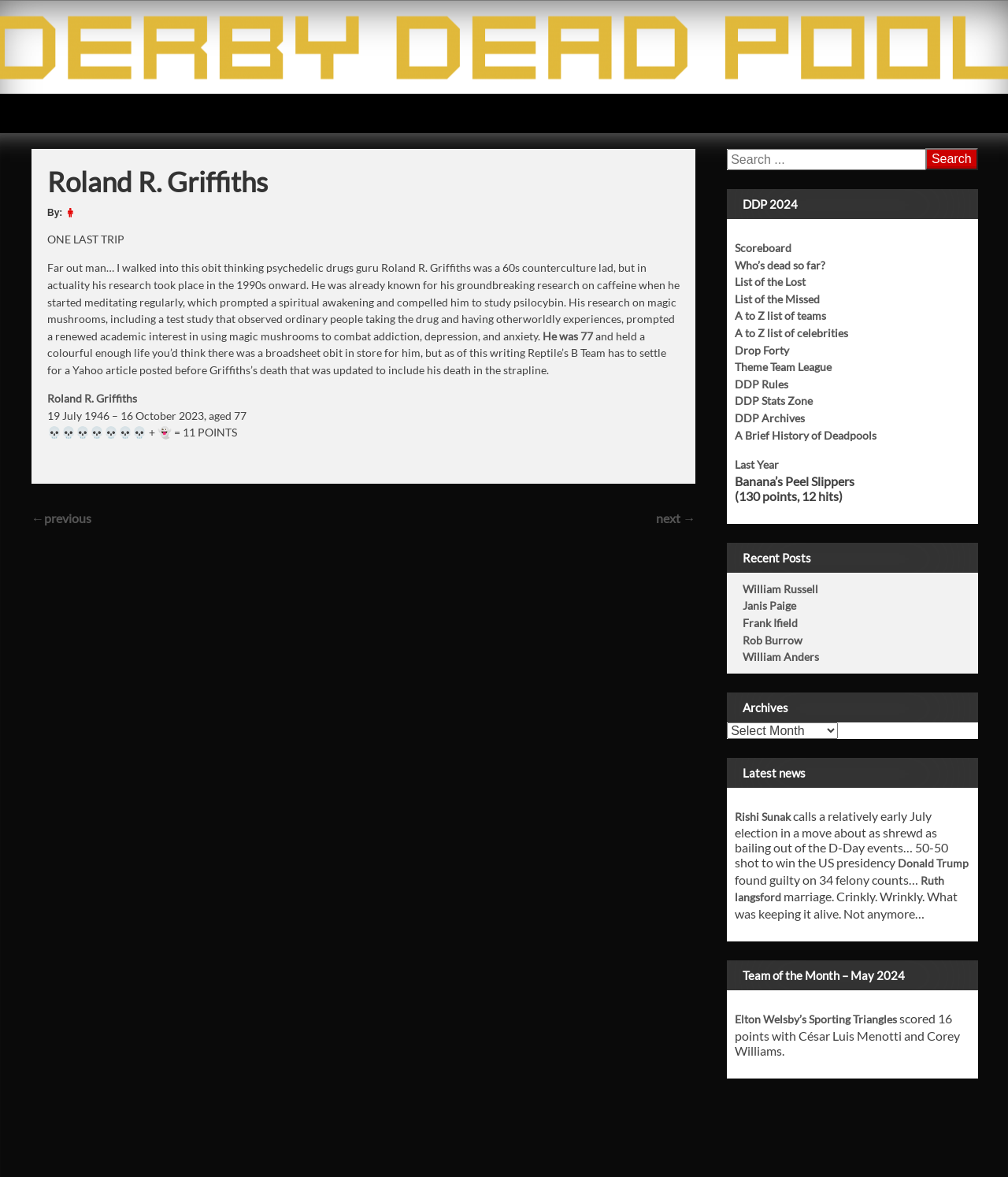Kindly respond to the following question with a single word or a brief phrase: 
What is the name of the website or community?

Derby Dead Pool